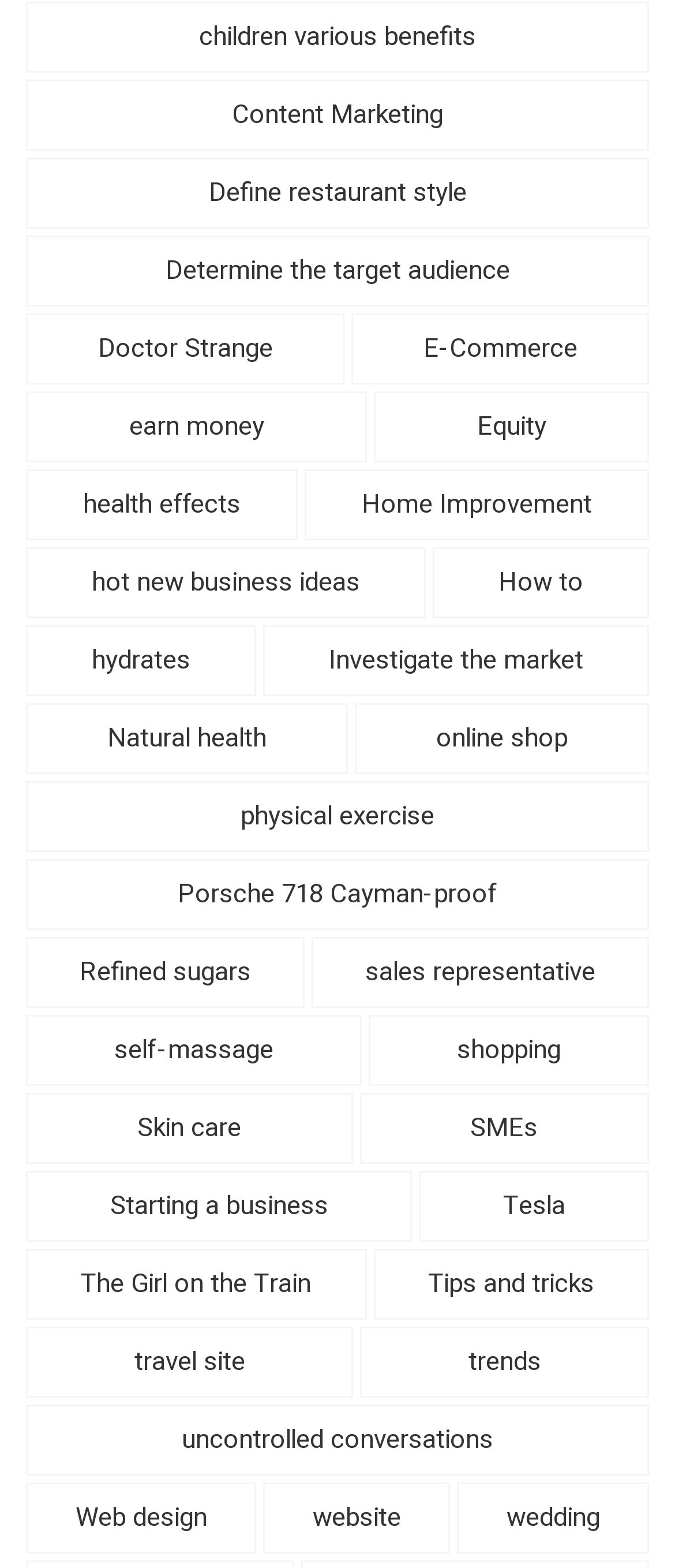Identify the bounding box coordinates of the clickable region to carry out the given instruction: "Learn about 'Define restaurant style'".

[0.038, 0.101, 0.962, 0.146]